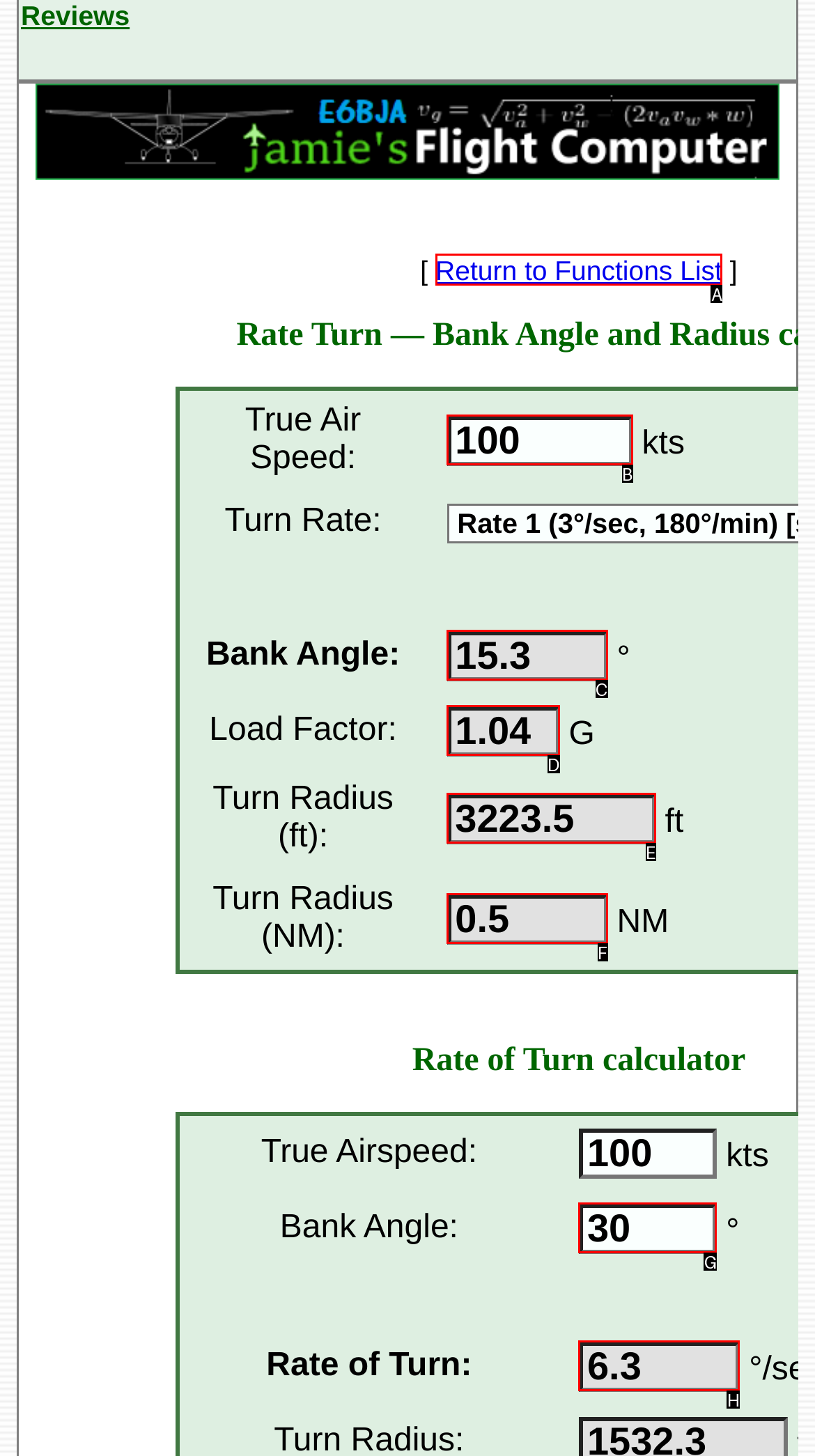Identify the HTML element that corresponds to the description: Return to Functions List
Provide the letter of the matching option from the given choices directly.

A